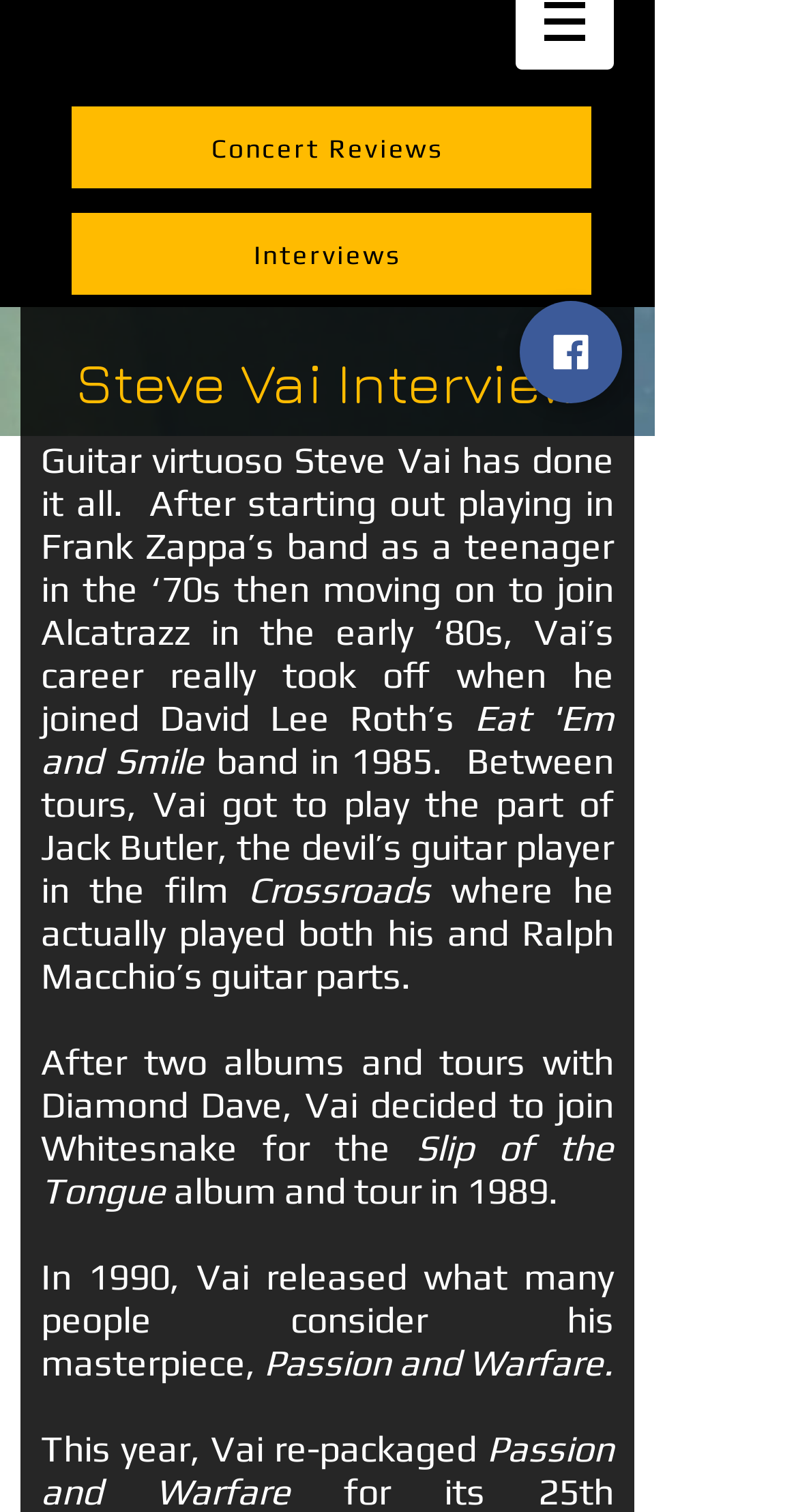Please predict the bounding box coordinates (top-left x, top-left y, bottom-right x, bottom-right y) for the UI element in the screenshot that fits the description: Facebook

[0.651, 0.199, 0.779, 0.267]